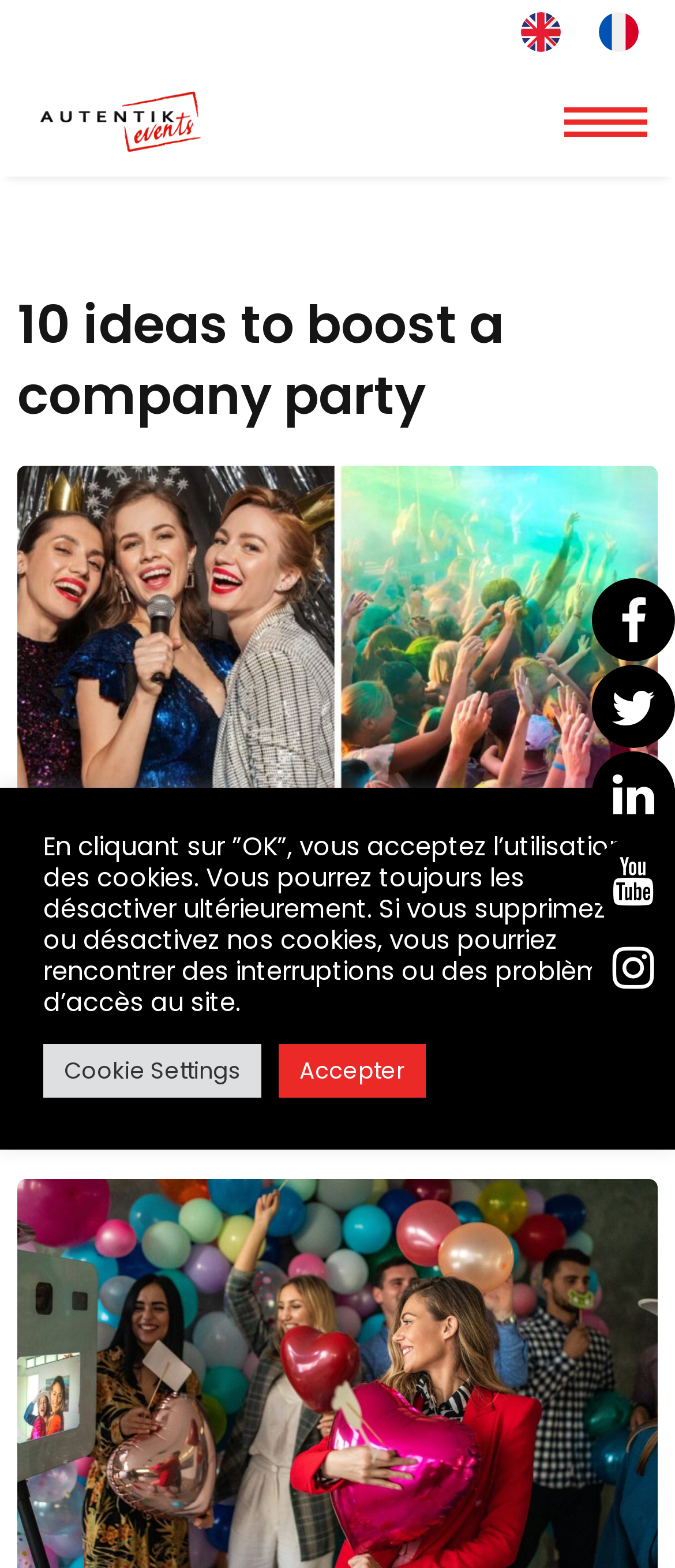Can you specify the bounding box coordinates for the region that should be clicked to fulfill this instruction: "search for something".

None